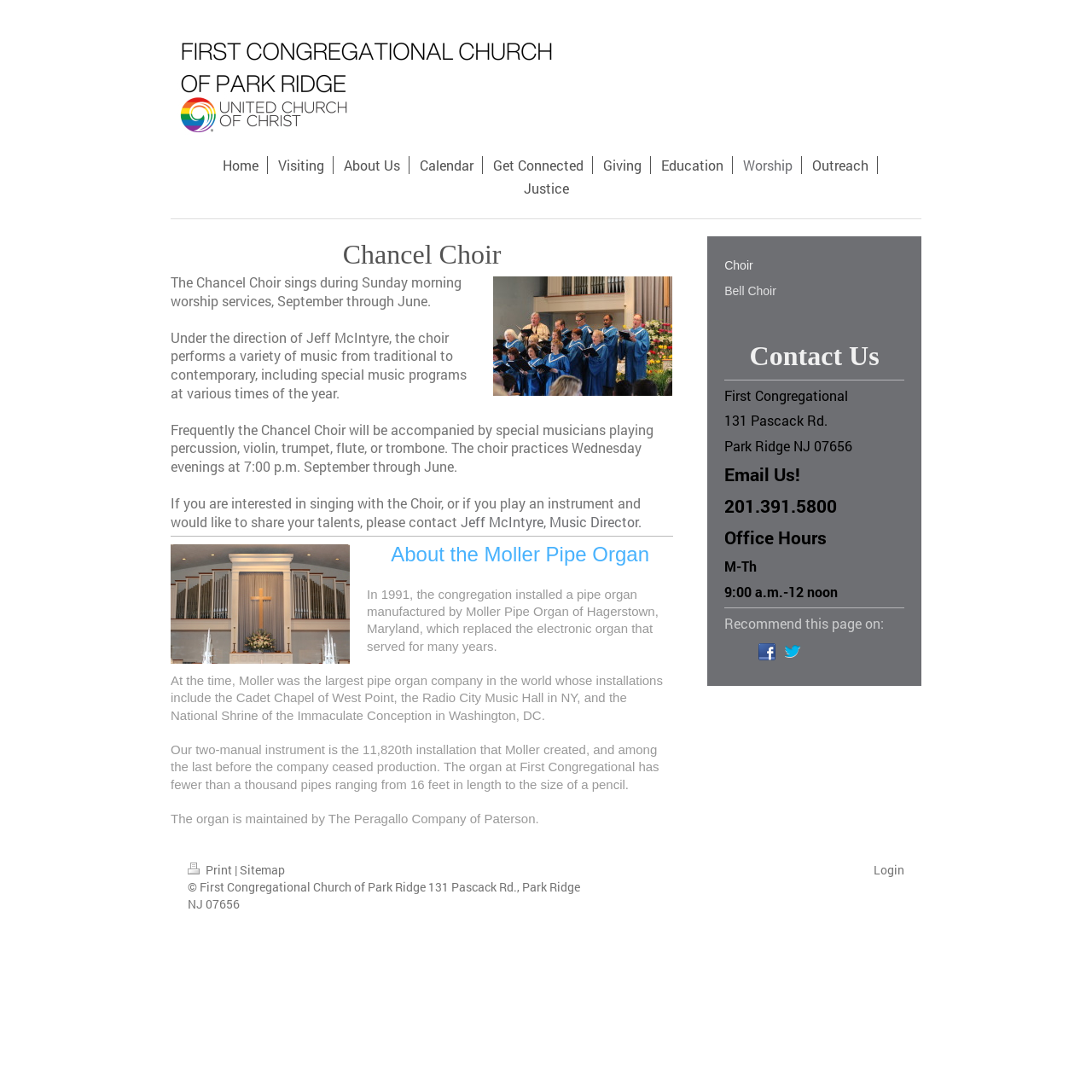What is the manufacturer of the pipe organ?
Provide a detailed and well-explained answer to the question.

I found the answer by looking at the StaticText element with the text 'In 1991, the congregation installed a pipe organ manufactured by Moller Pipe Organ of Hagerstown, Maryland, which replaced the electronic organ that served for many years.' This suggests that the manufacturer of the pipe organ is Moller Pipe Organ.